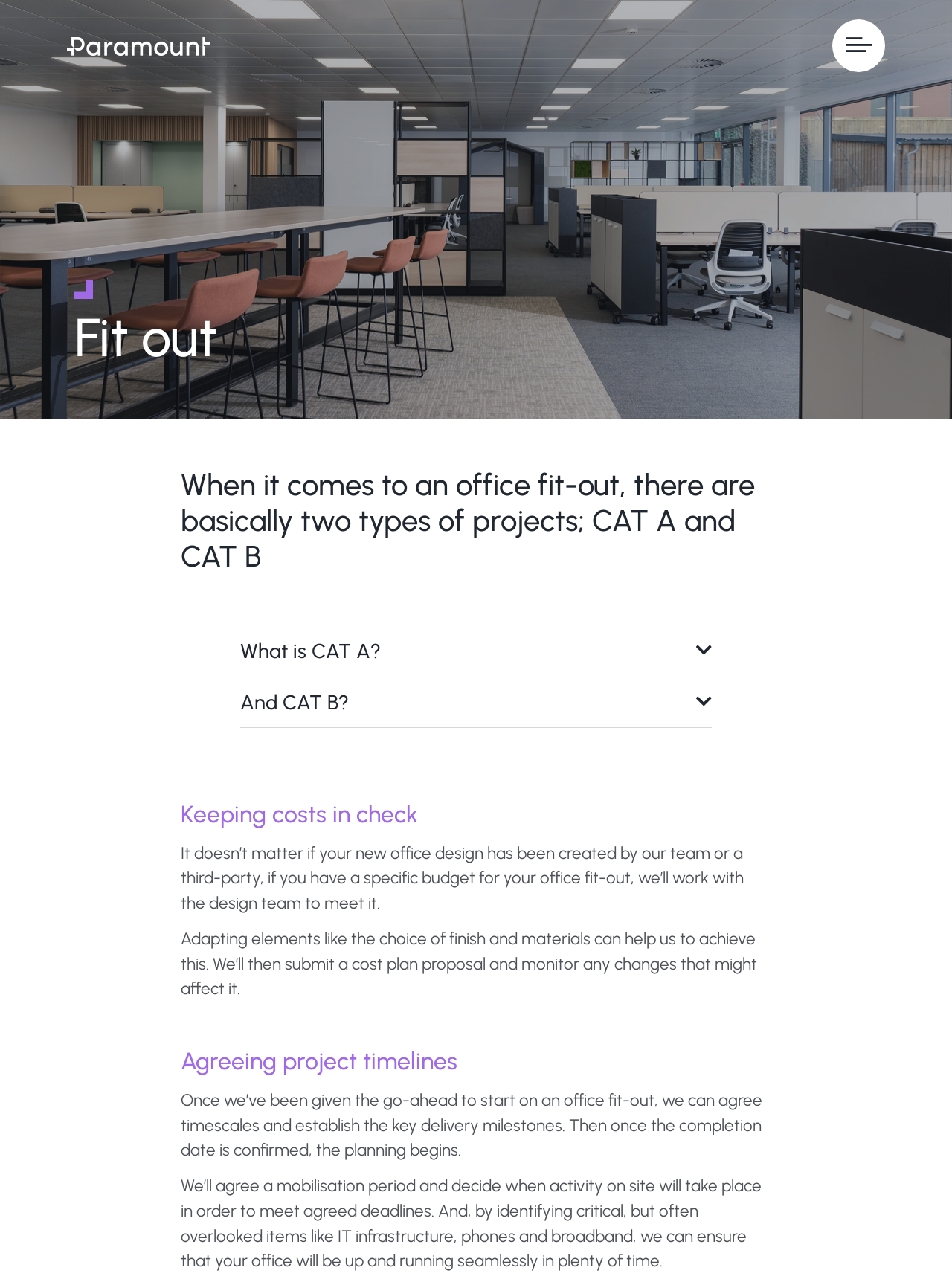What is established after the completion date is confirmed?
Provide a comprehensive and detailed answer to the question.

As stated on the webpage, 'Once the completion date is confirmed, the planning begins' which implies that the planning process starts after the completion date is confirmed.